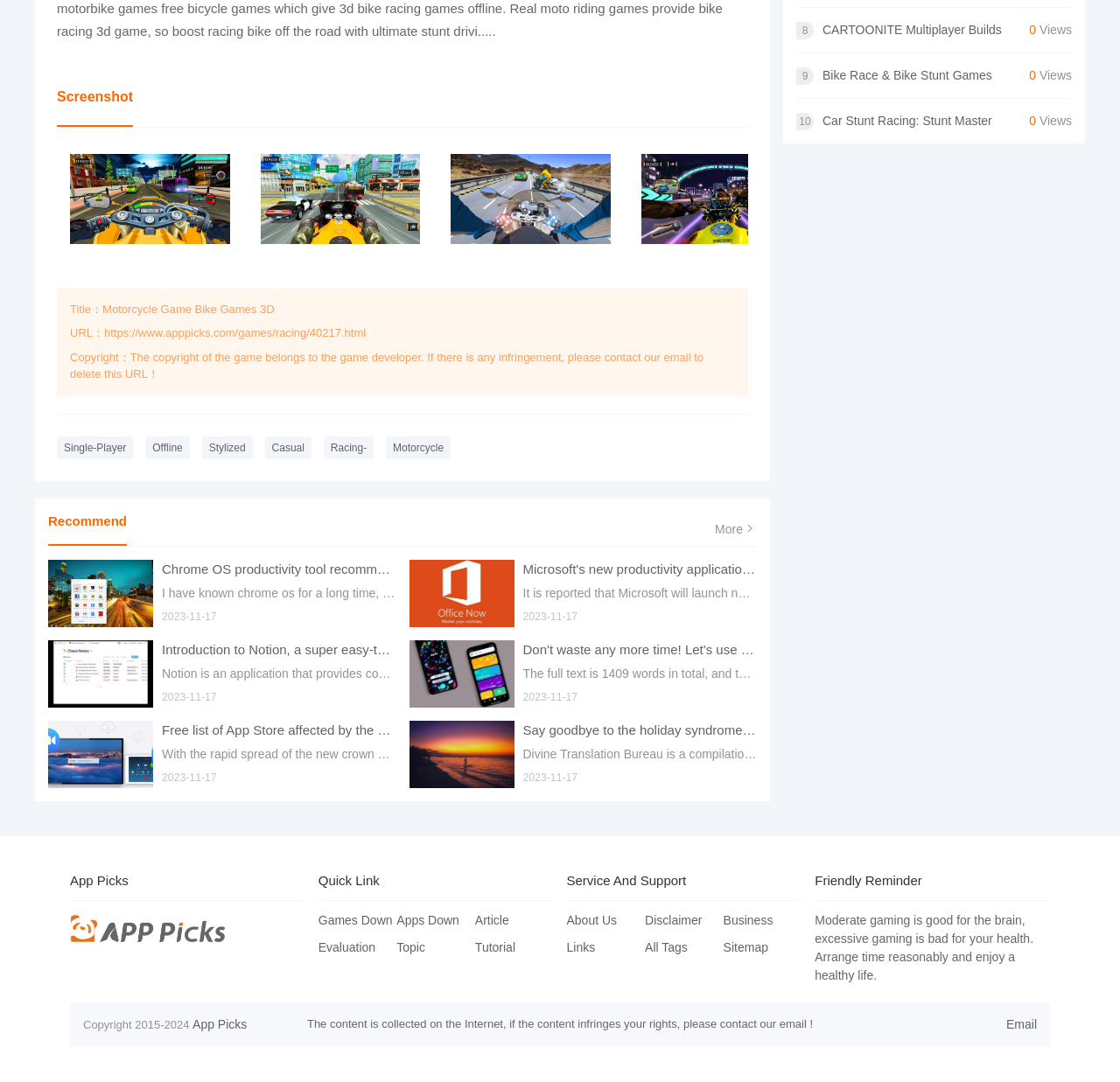Please locate the bounding box coordinates for the element that should be clicked to achieve the following instruction: "Read the 'Recommend' text". Ensure the coordinates are given as four float numbers between 0 and 1, i.e., [left, top, right, bottom].

[0.043, 0.474, 0.113, 0.488]